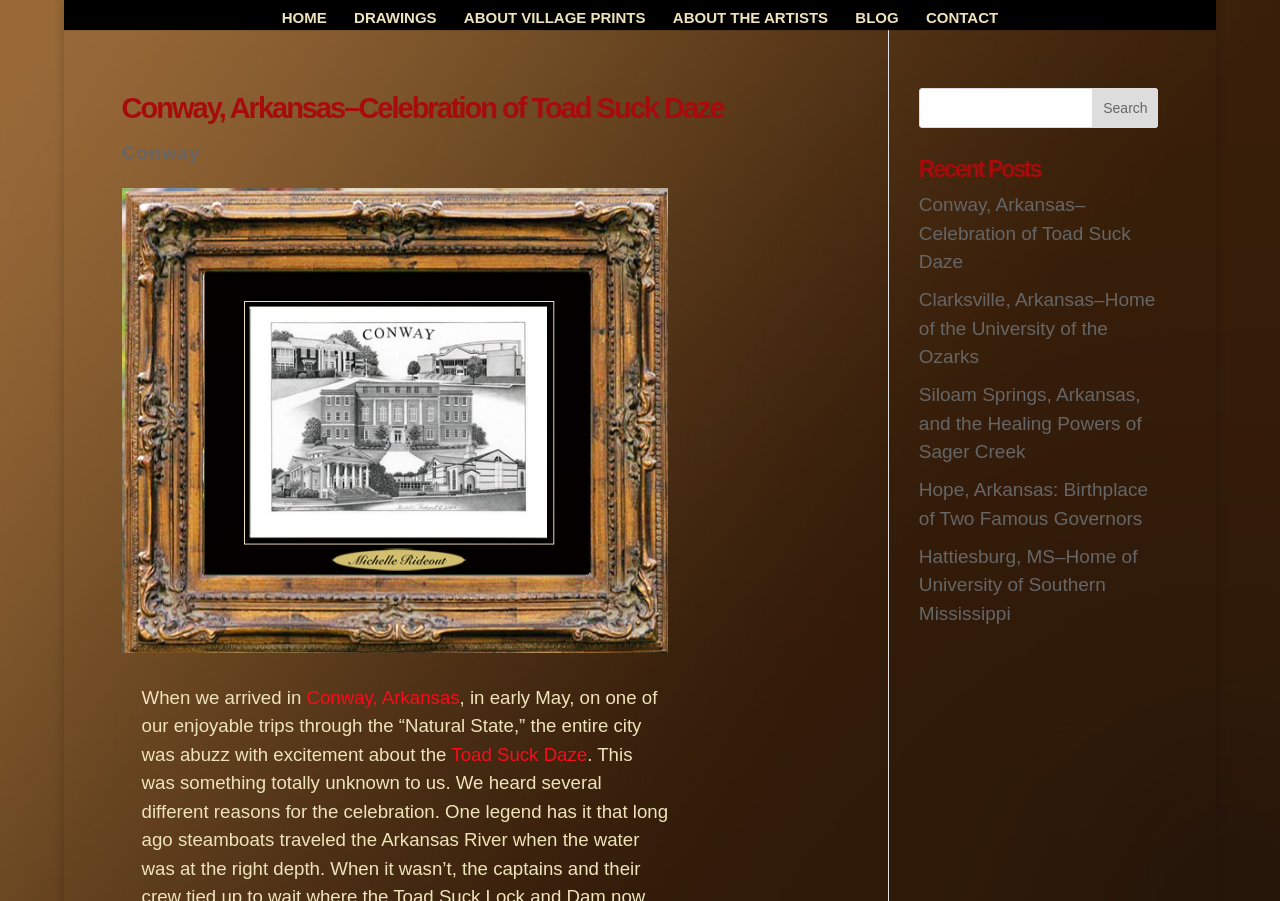What is the title or heading displayed on the webpage?

Conway, Arkansas–Celebration of Toad Suck Daze